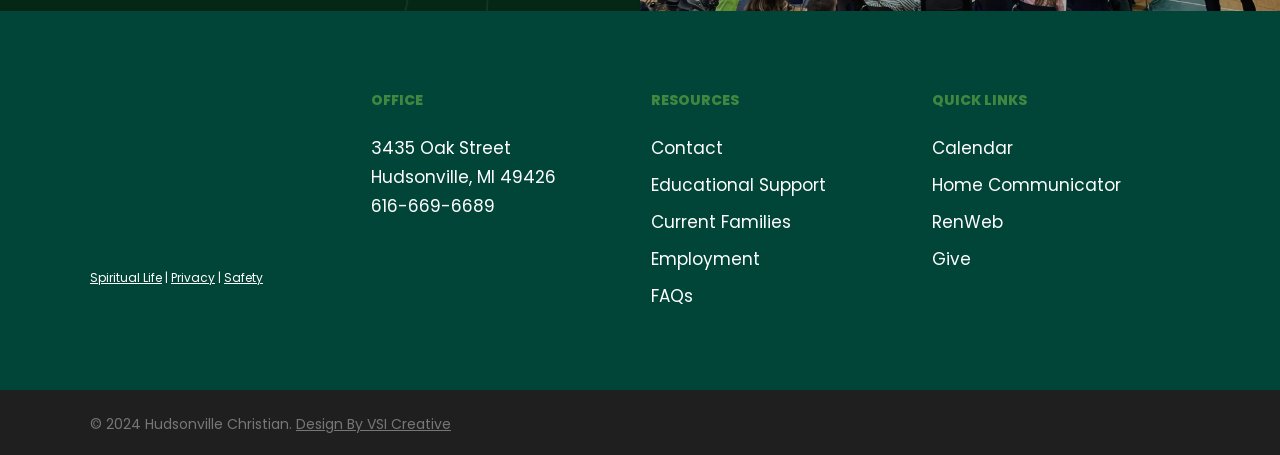Who designed the webpage?
Provide a comprehensive and detailed answer to the question.

I found the designer of the webpage by looking at the link element at the bottom of the webpage, which is 'Design By VSI Creative'.